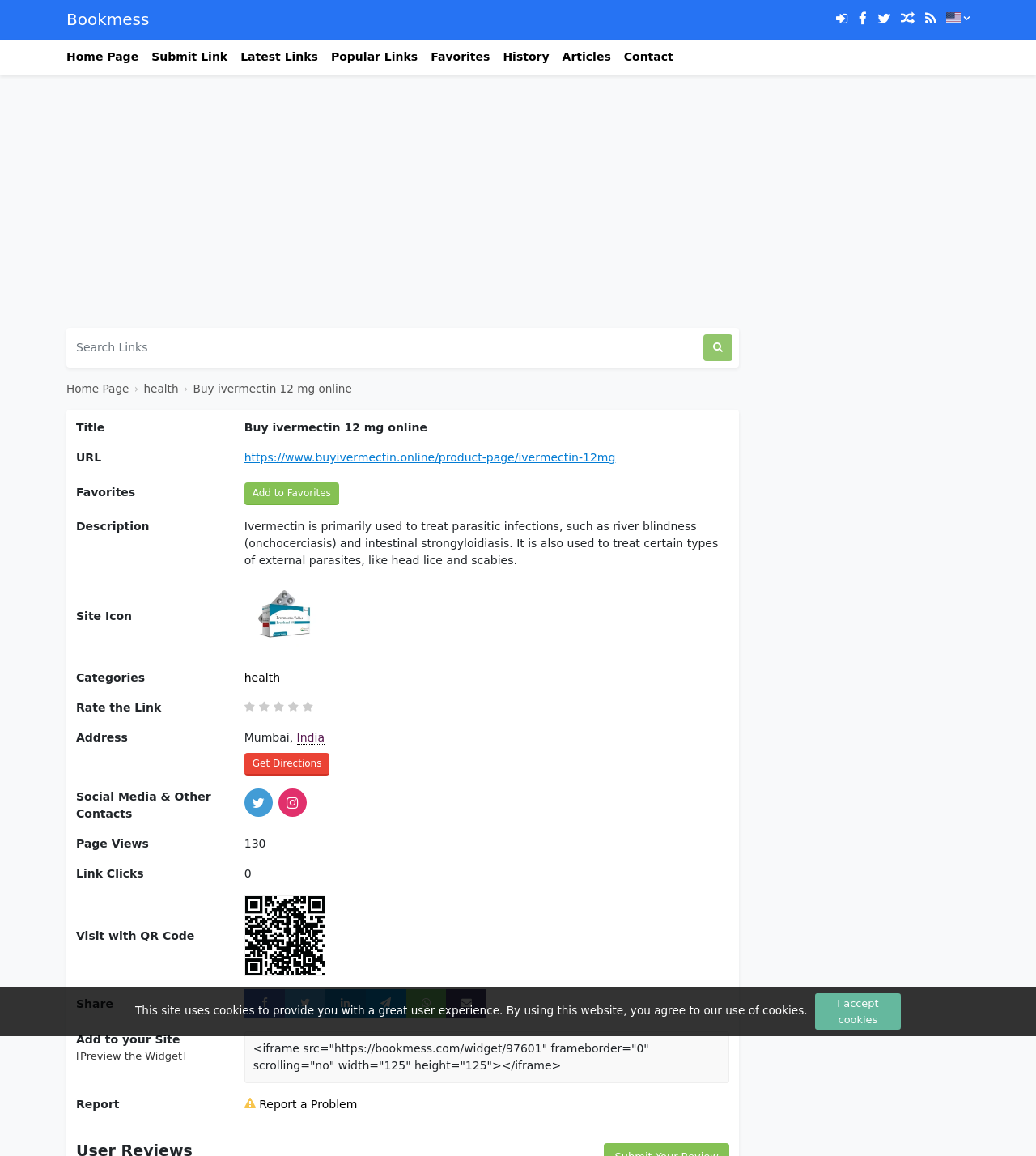Determine the bounding box coordinates of the clickable element necessary to fulfill the instruction: "Add to Favorites". Provide the coordinates as four float numbers within the 0 to 1 range, i.e., [left, top, right, bottom].

[0.236, 0.418, 0.327, 0.437]